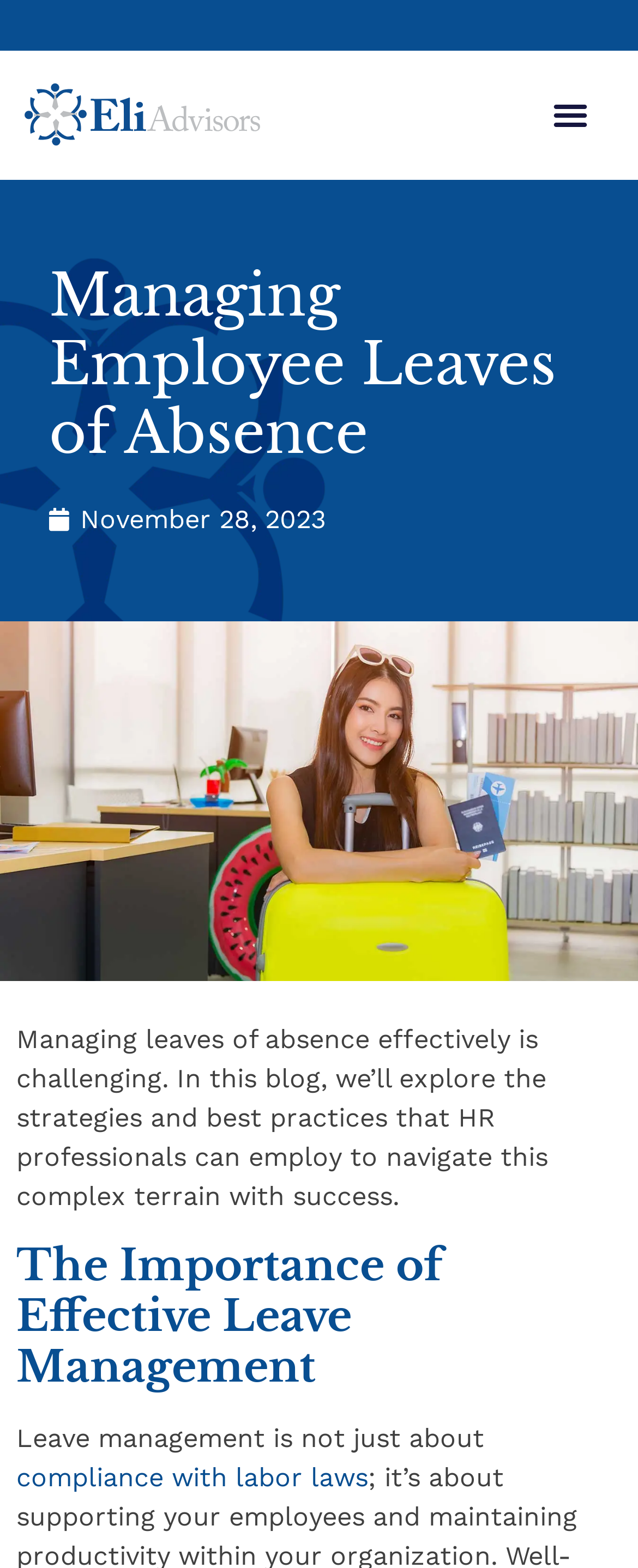What is the name of the company providing HR services?
Please provide a single word or phrase based on the screenshot.

ELI Advisors